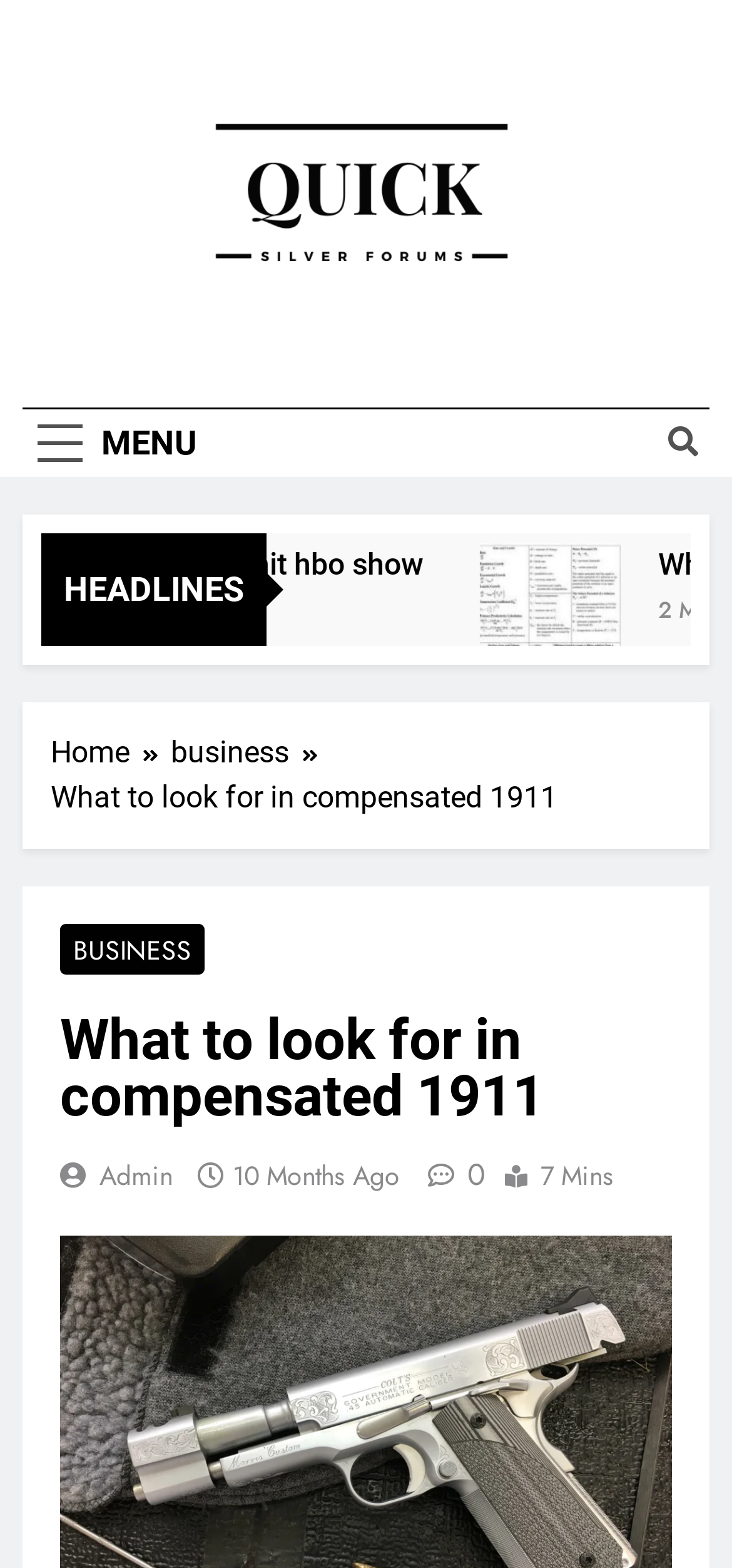What is the category of the current post?
Please respond to the question with a detailed and thorough explanation.

I found the answer by examining the breadcrumbs navigation section, where I saw a link with the text 'business' and an arrow icon, indicating that it is the current category.